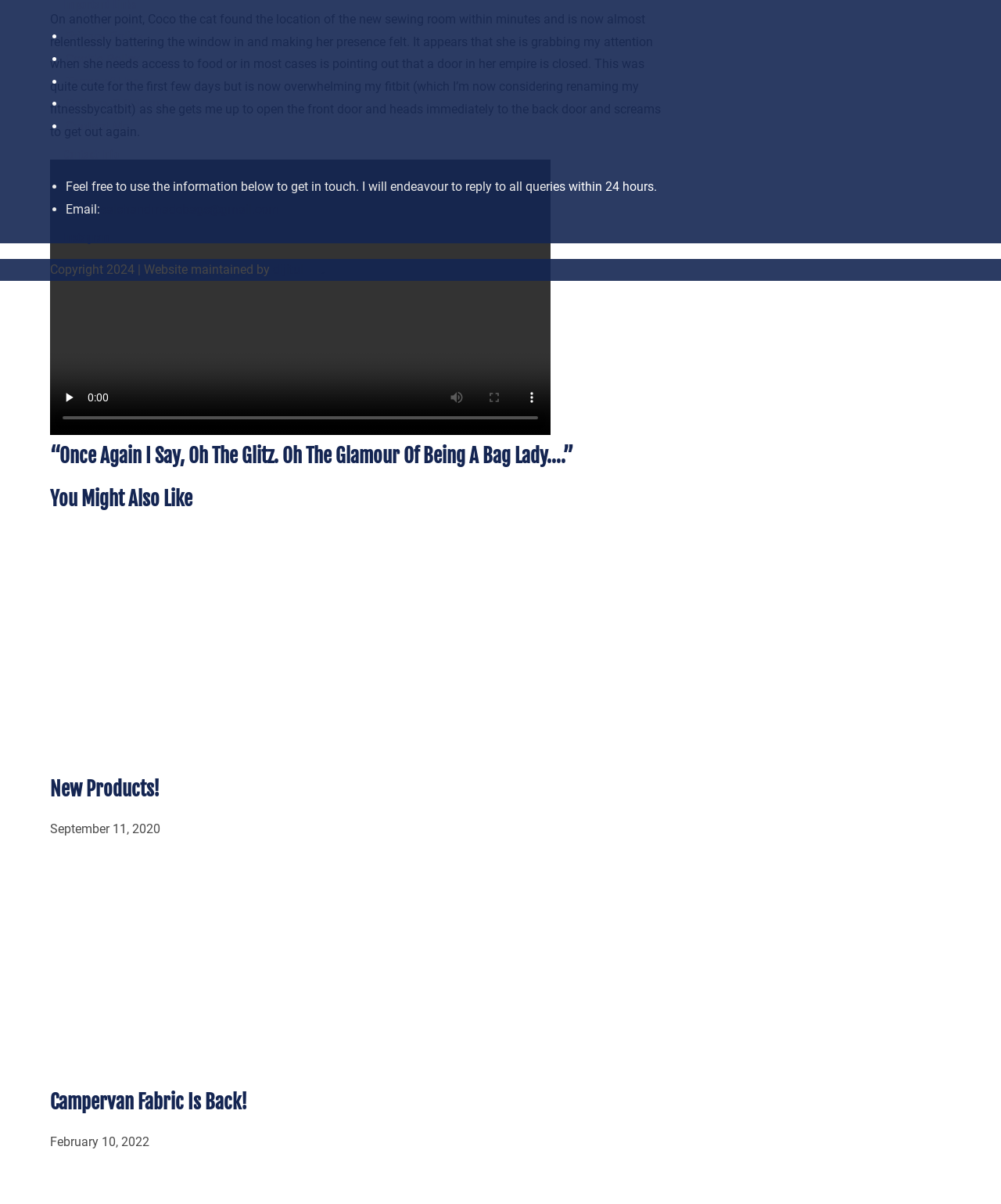What is the topic of the first article?
Using the image as a reference, answer the question in detail.

The first article is about new products, as indicated by the heading 'New Products!' and the link 'Read more about the article New Products!'.